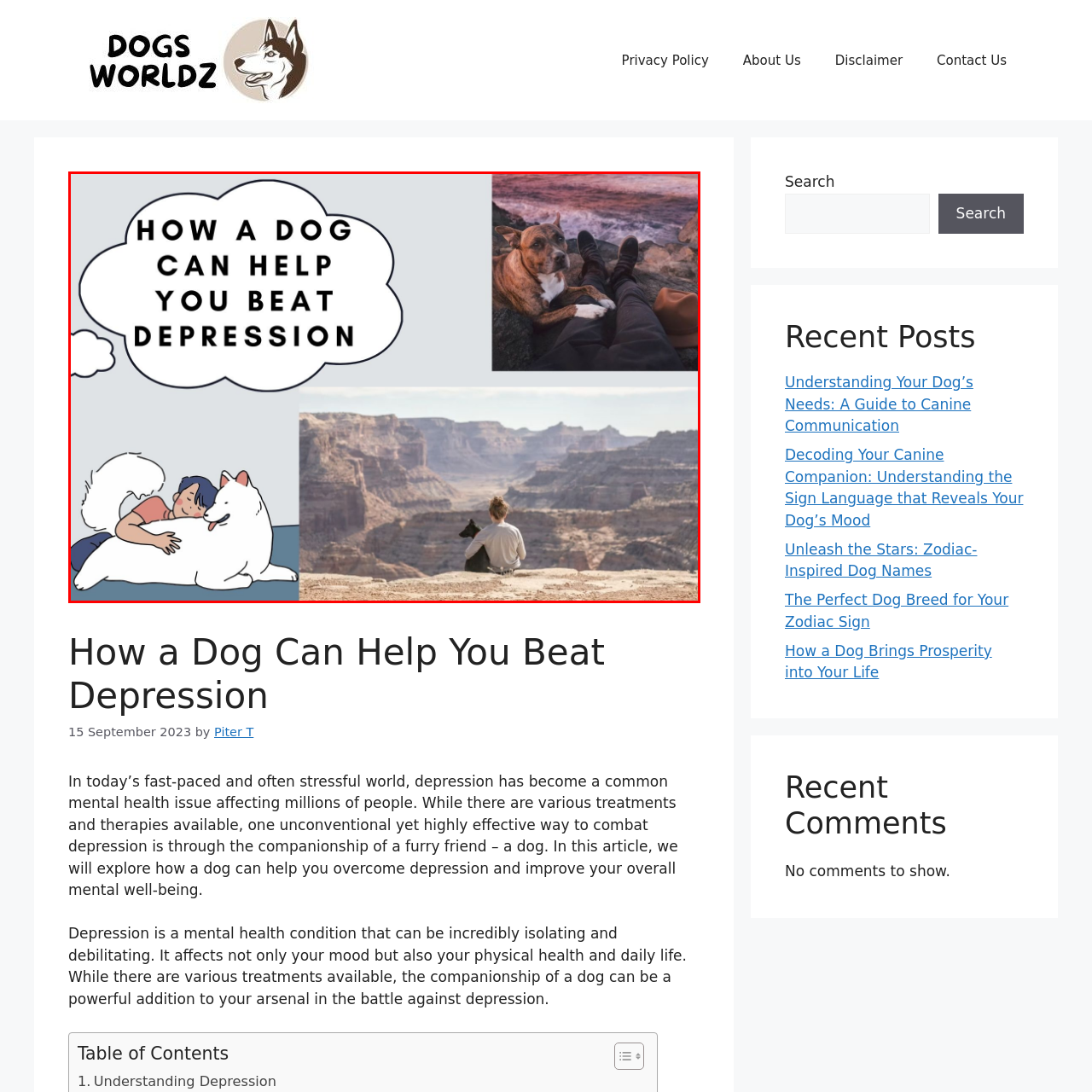What is the person on the left side of the image doing?  
Pay attention to the image within the red frame and give a detailed answer based on your observations from the image.

The whimsical illustration on the left side of the image shows a person joyfully cuddling a fluffy white dog, emphasizing the warmth and affection that comes with having a canine companion.